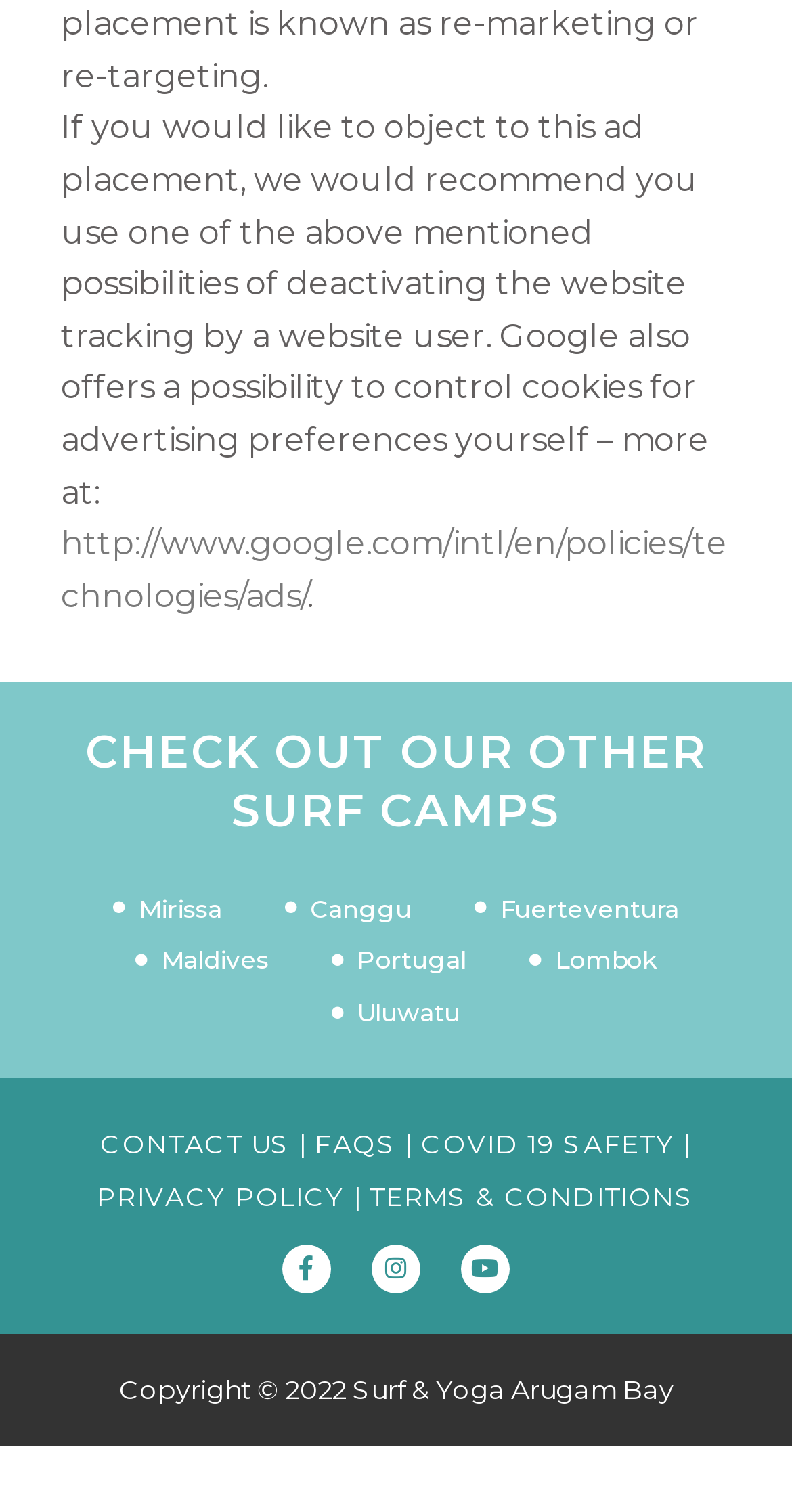Bounding box coordinates are specified in the format (top-left x, top-left y, bottom-right x, bottom-right y). All values are floating point numbers bounded between 0 and 1. Please provide the bounding box coordinate of the region this sentence describes: CONTACT US

[0.126, 0.747, 0.368, 0.767]